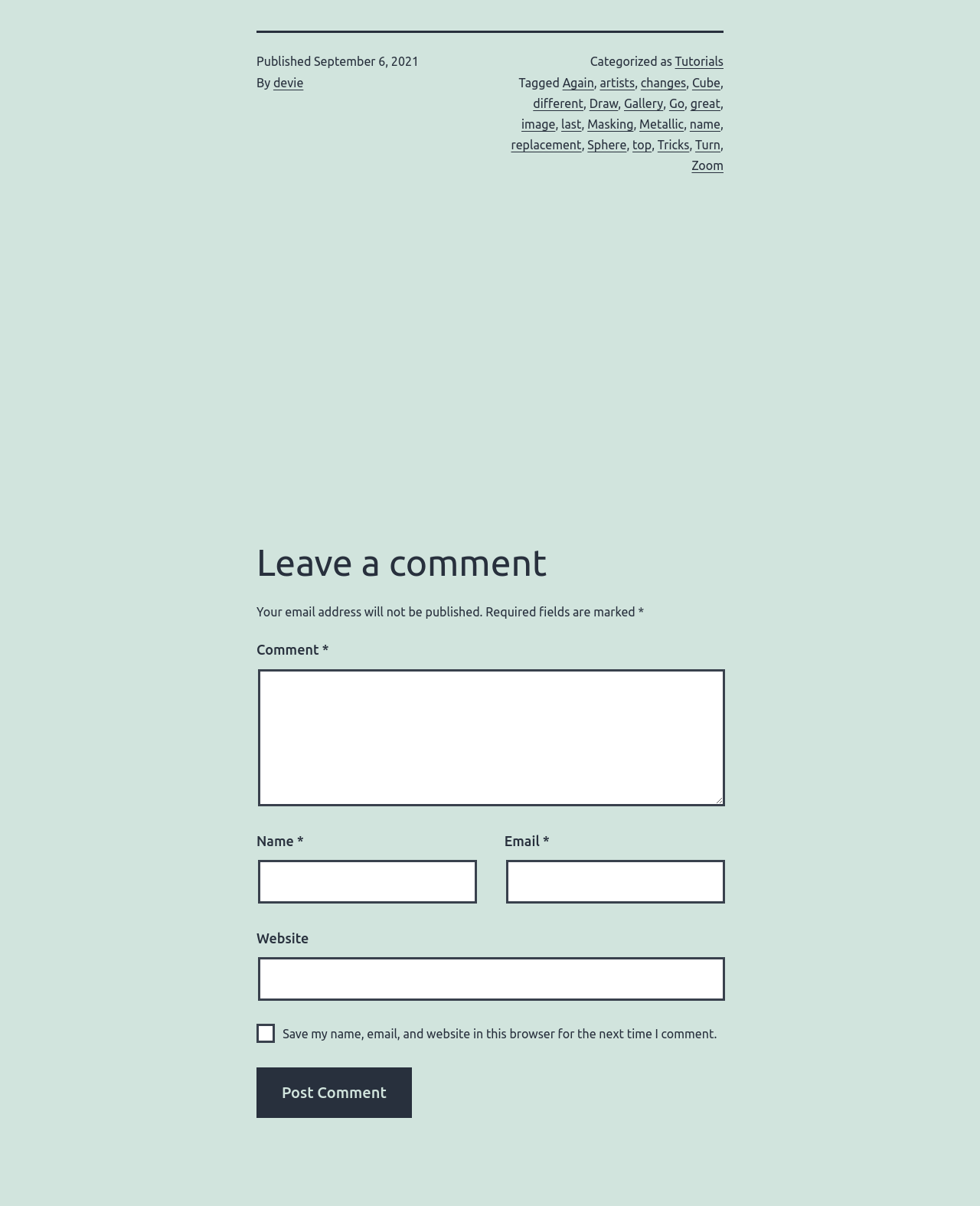Based on the element description parent_node: Comment * name="comment", identify the bounding box coordinates for the UI element. The coordinates should be in the format (top-left x, top-left y, bottom-right x, bottom-right y) and within the 0 to 1 range.

[0.263, 0.555, 0.74, 0.668]